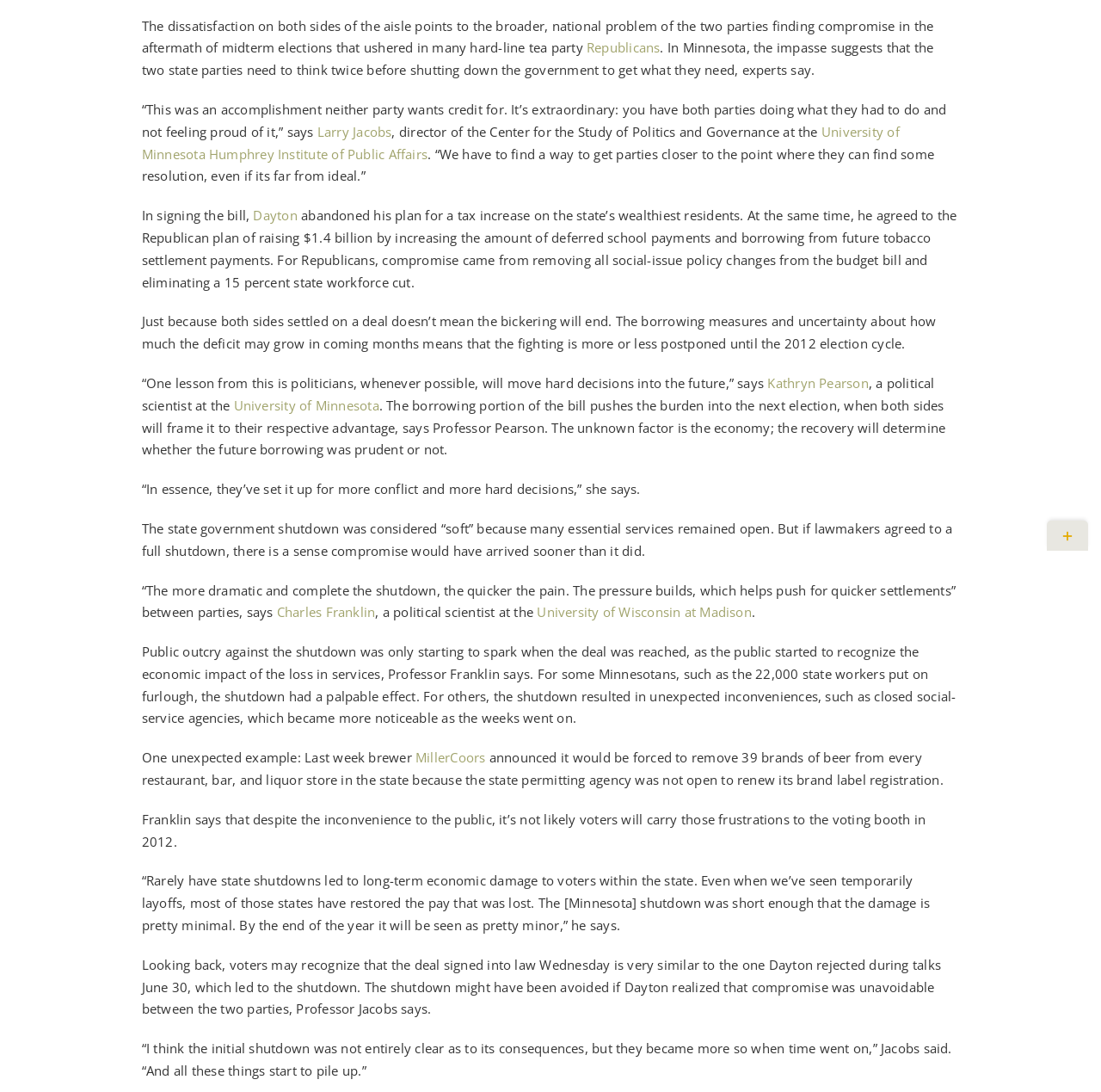From the given element description: "Louis", find the bounding box for the UI element. Provide the coordinates as four float numbers between 0 and 1, in the order [left, top, right, bottom].

None